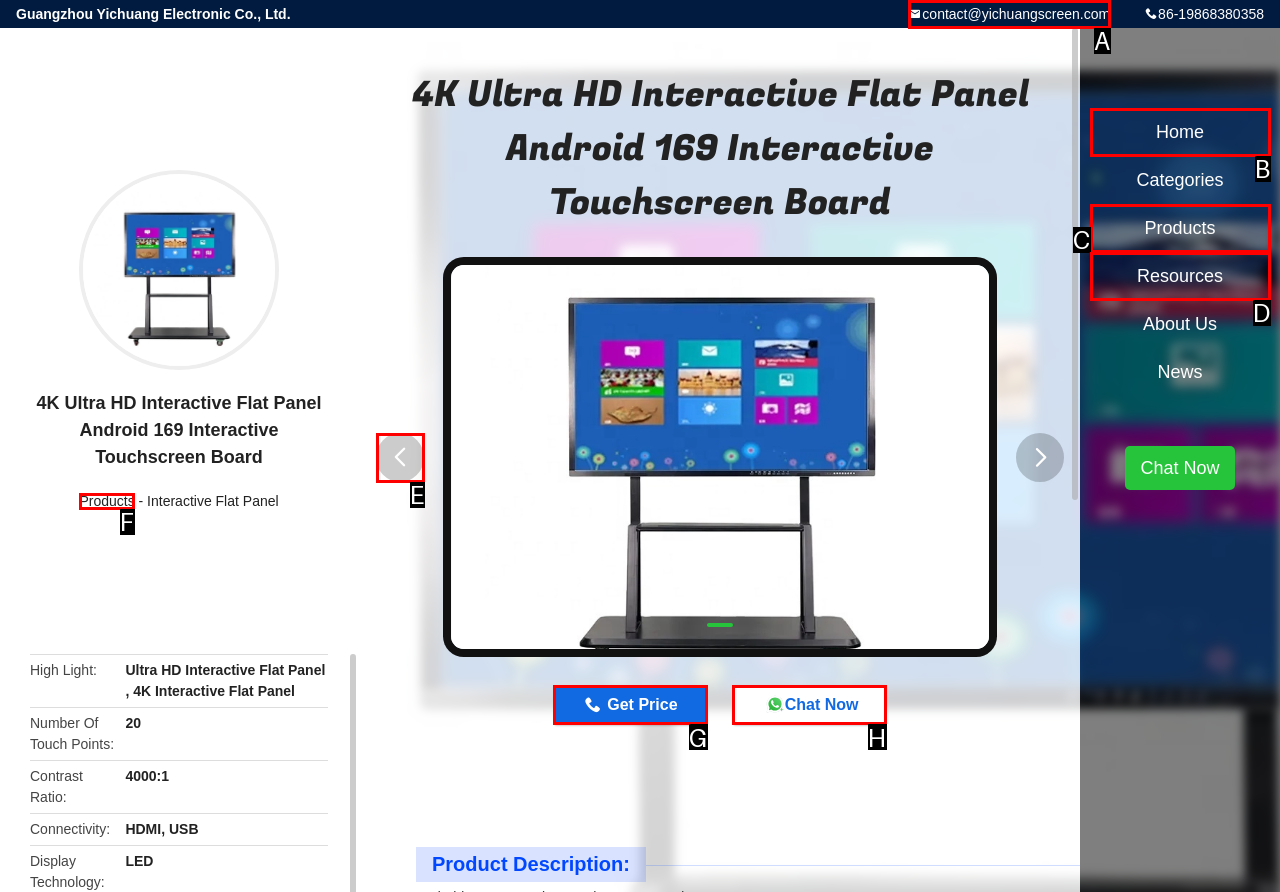From the given choices, which option should you click to complete this task: Go to the products page? Answer with the letter of the correct option.

F